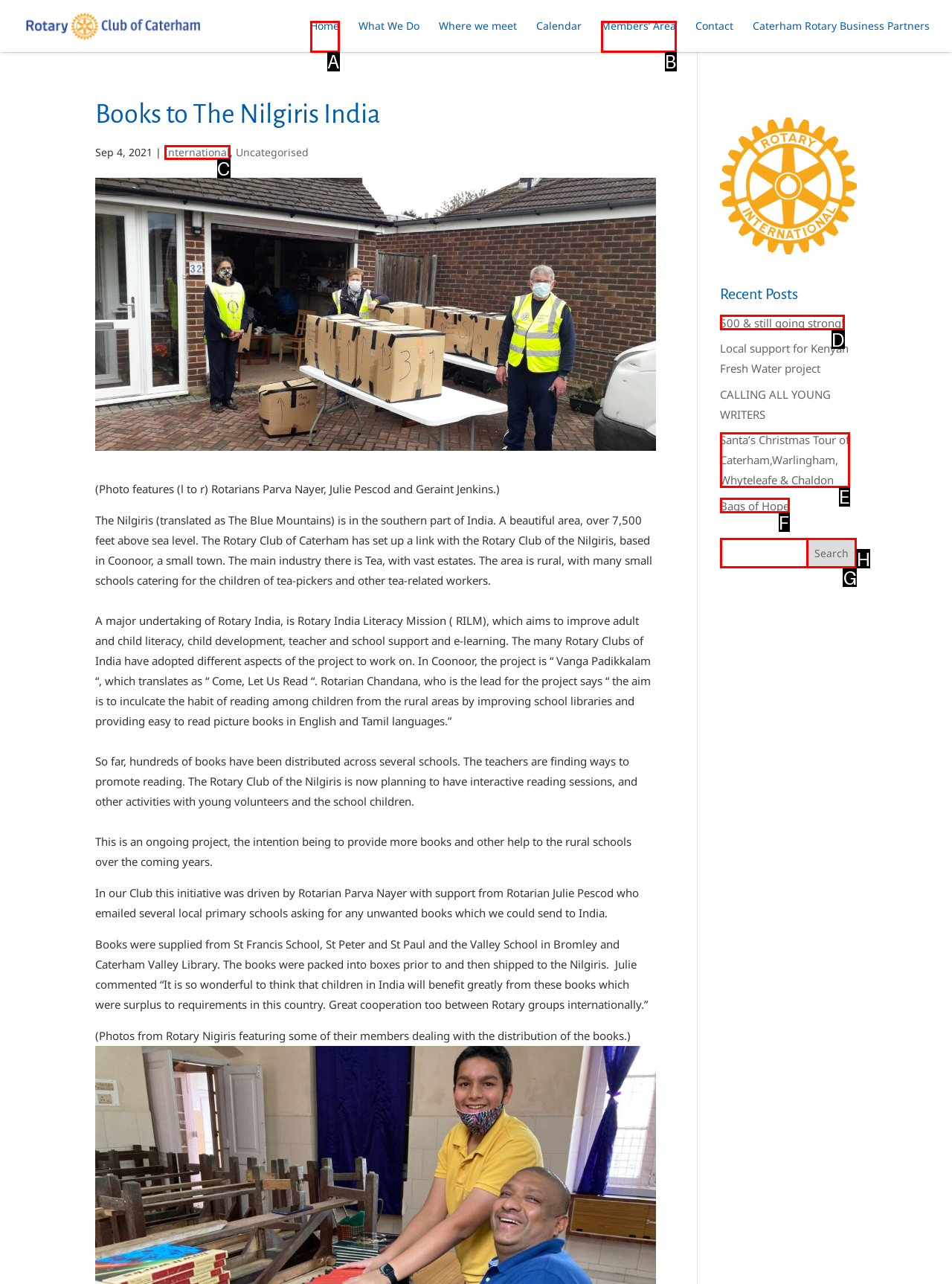Determine which option matches the description: 500 & still going strong!. Answer using the letter of the option.

D